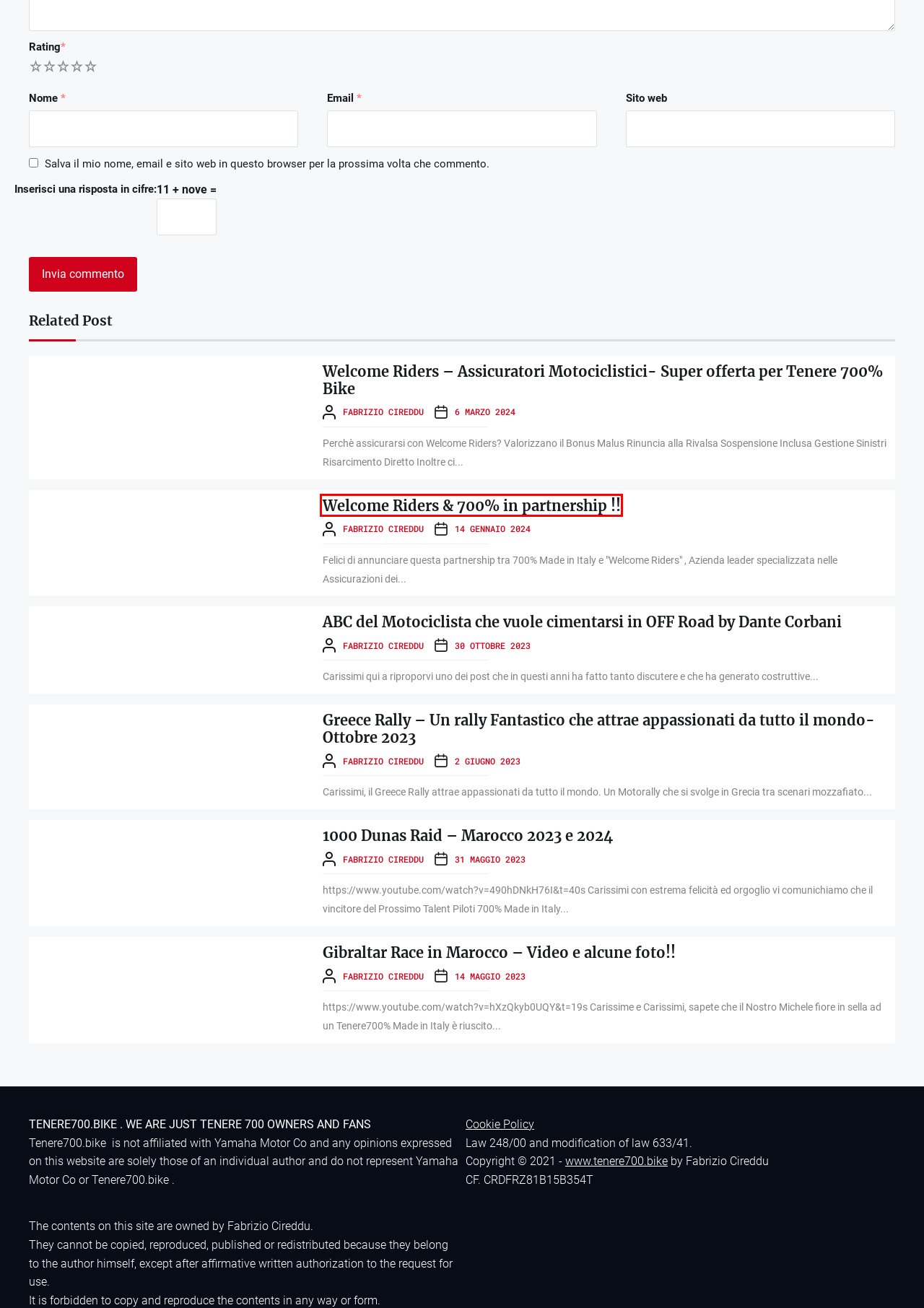You are given a screenshot depicting a webpage with a red bounding box around a UI element. Select the description that best corresponds to the new webpage after clicking the selected element. Here are the choices:
A. ABC del Motociclista che vuole cimentarsi in OFF Road by Dante Corbani - Tenere 700
B. 1000 Dunas Raid - Marocco 2023 e 2024 - Tenere 700
C. Home - Tenere 700
D. Cookie Policy - Tenere 700
E. Gibraltar Race in Marocco - Video e alcune foto!! - Tenere 700
F. Store - Tenere 700
G. Welcome Riders & 700% in partnership !! - Tenere 700
H. Tips & Tricks - Tenere 700

G